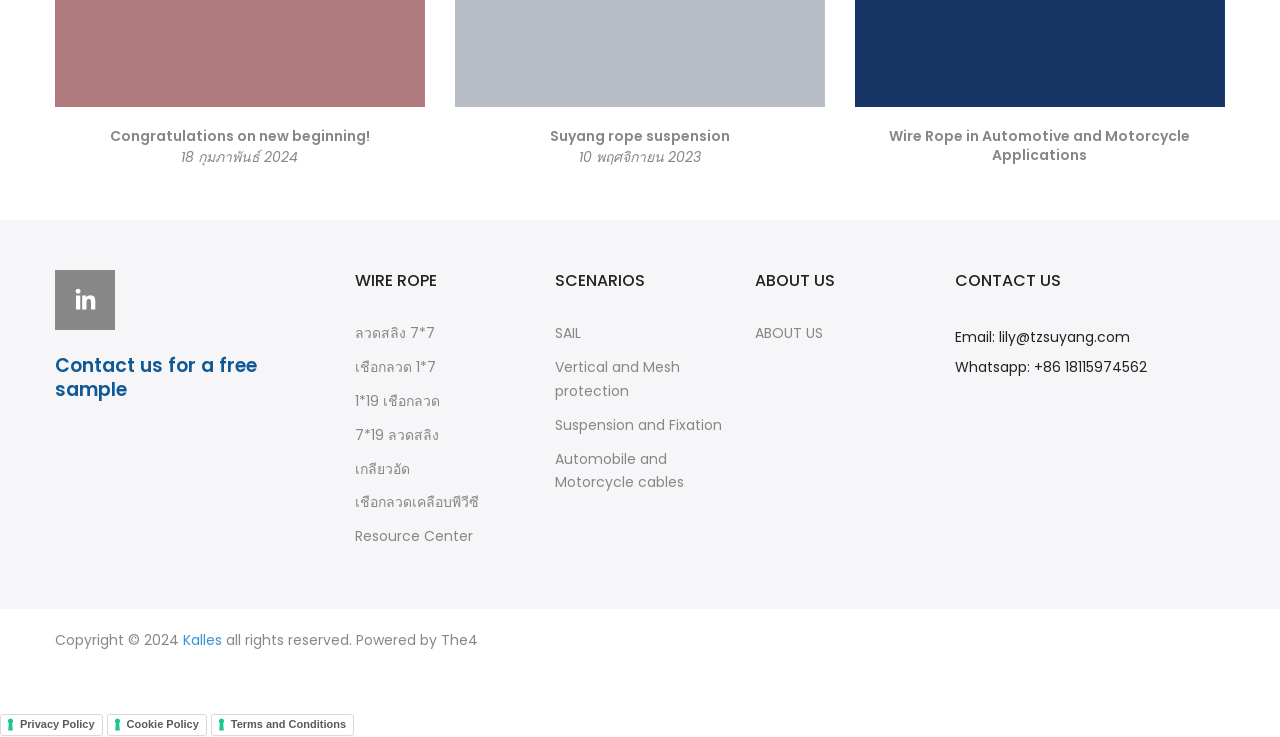Find the bounding box of the web element that fits this description: "Cookie Policy".

[0.083, 0.969, 0.162, 0.998]